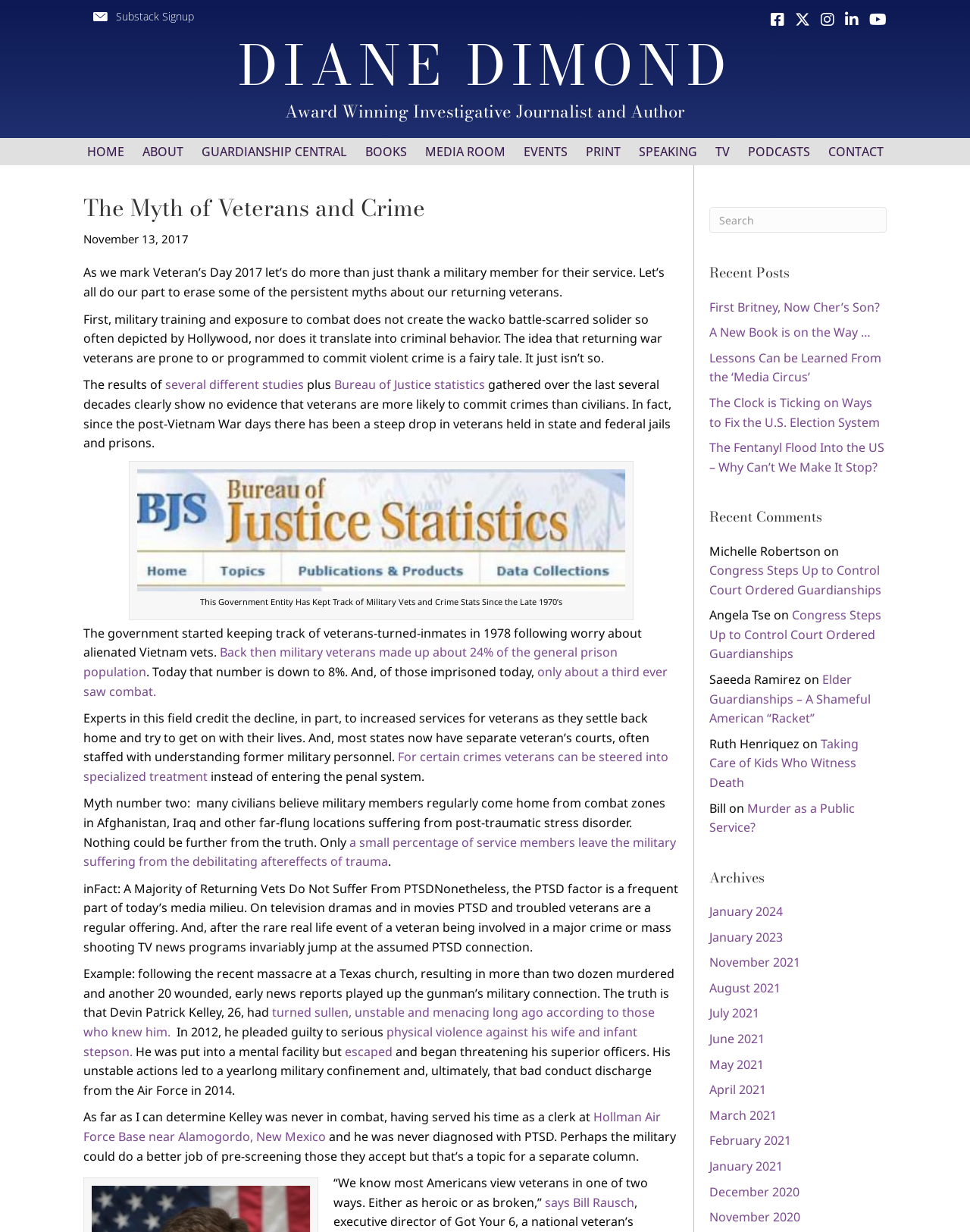Please find the bounding box coordinates of the element that must be clicked to perform the given instruction: "Read the article 'Congress Steps Up to Control Court Ordered Guardianships'". The coordinates should be four float numbers from 0 to 1, i.e., [left, top, right, bottom].

[0.731, 0.456, 0.909, 0.485]